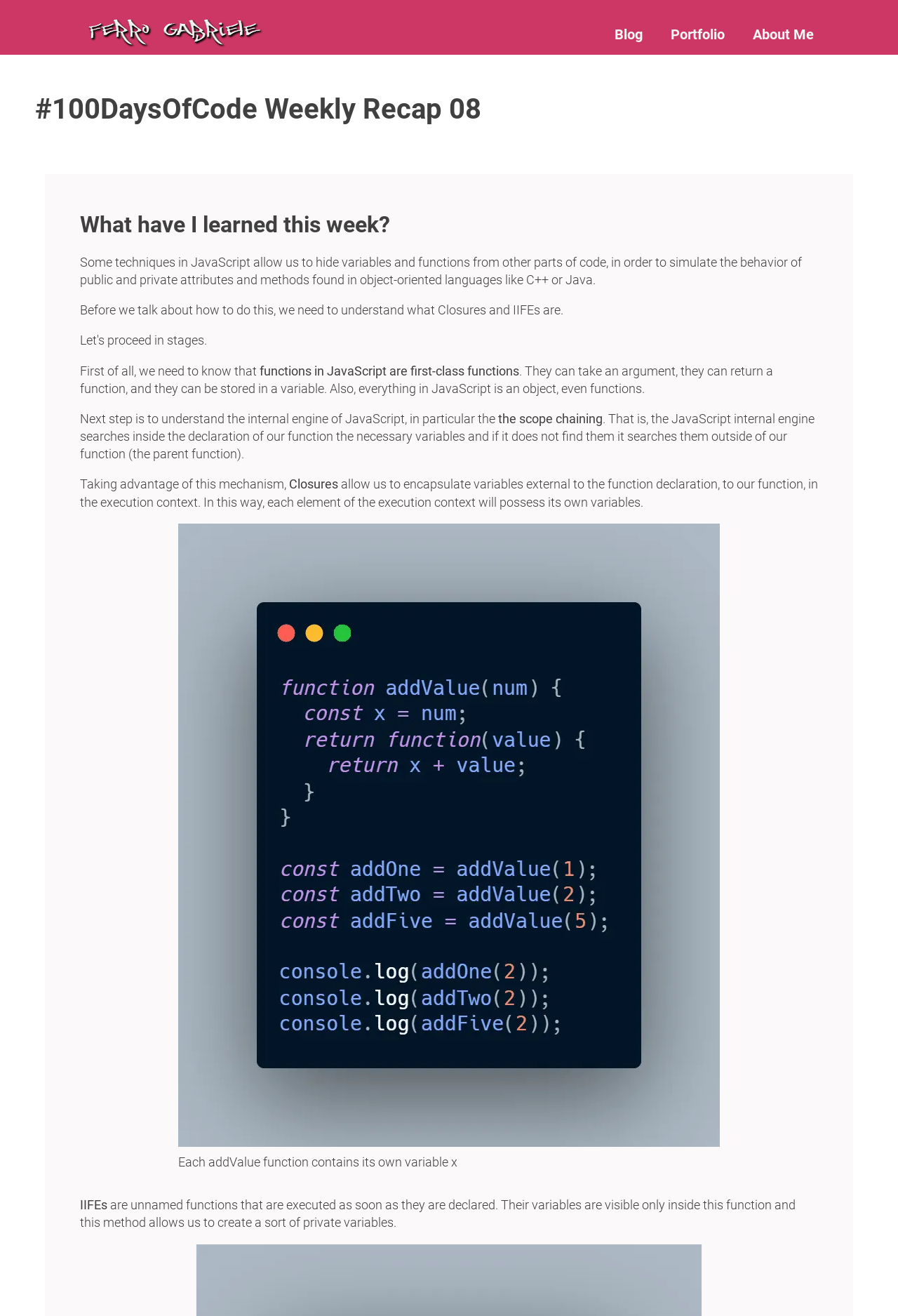What are IIFEs in JavaScript?
Refer to the screenshot and answer in one word or phrase.

Unnamed functions